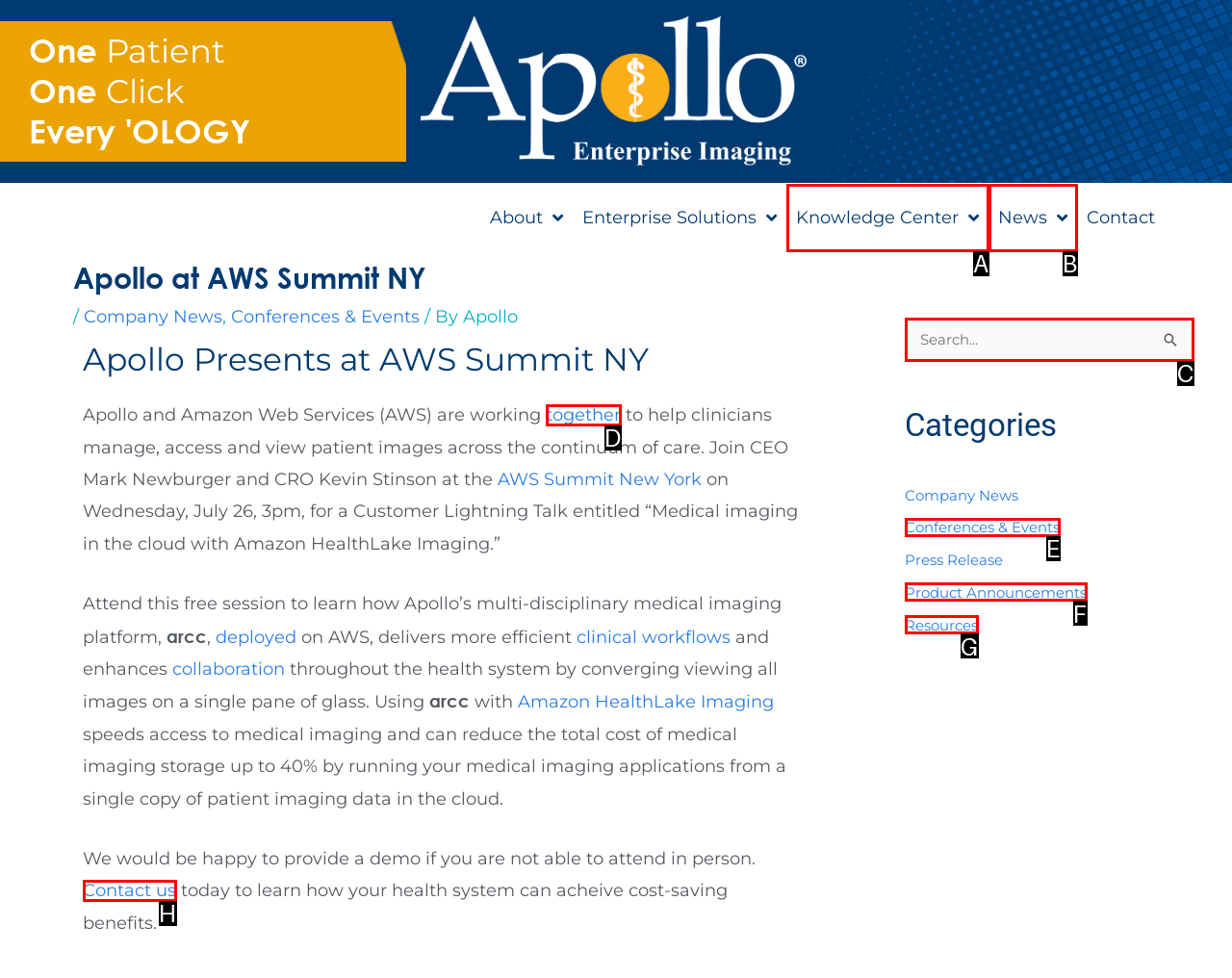Which option best describes: parent_node: Search for: name="s" placeholder="Search..."
Respond with the letter of the appropriate choice.

C